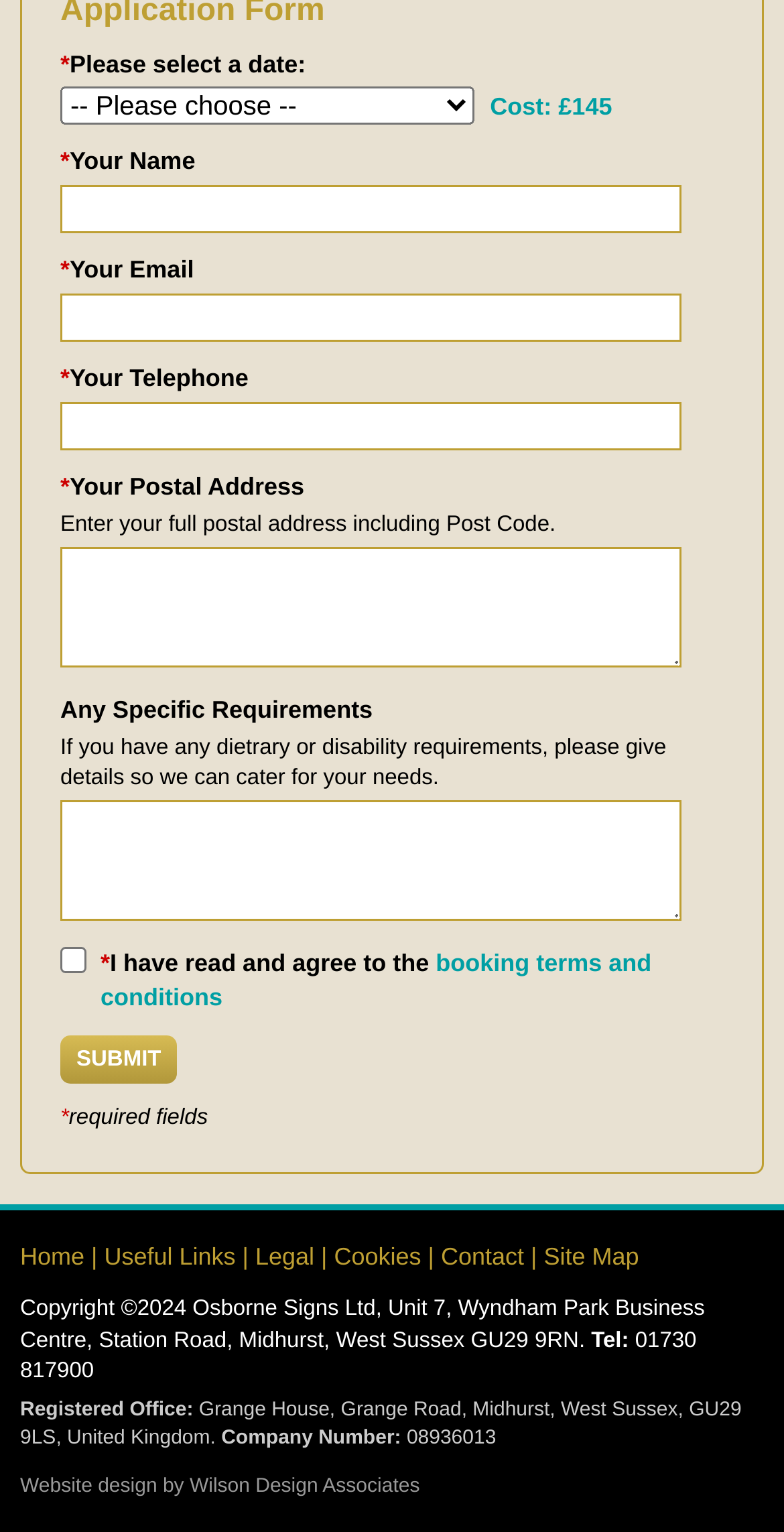Provide a brief response to the question below using one word or phrase:
What is the cost of the booking?

£145